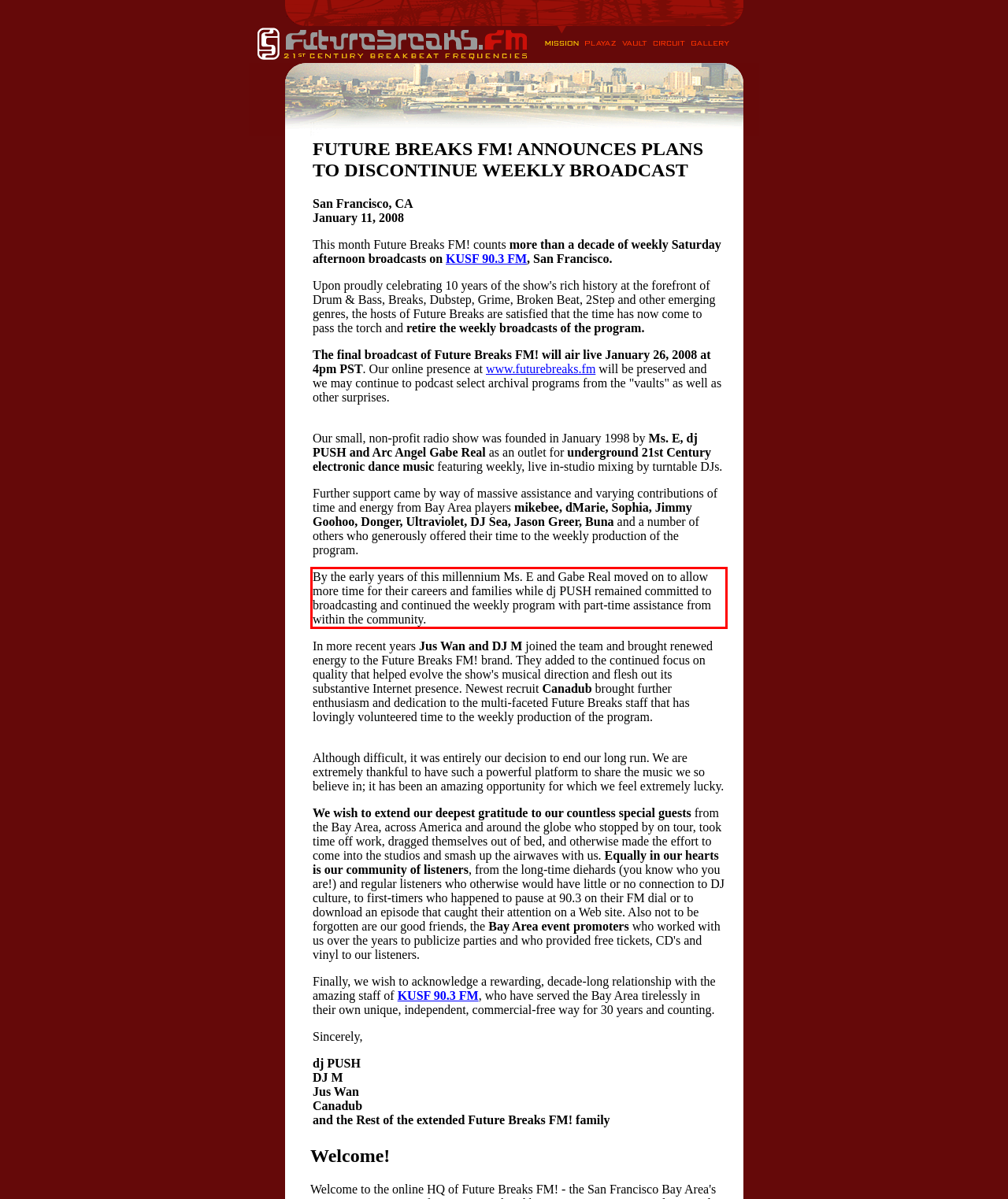Analyze the screenshot of the webpage that features a red bounding box and recognize the text content enclosed within this red bounding box.

By the early years of this millennium Ms. E and Gabe Real moved on to allow more time for their careers and families while dj PUSH remained committed to broadcasting and continued the weekly program with part-time assistance from within the community.